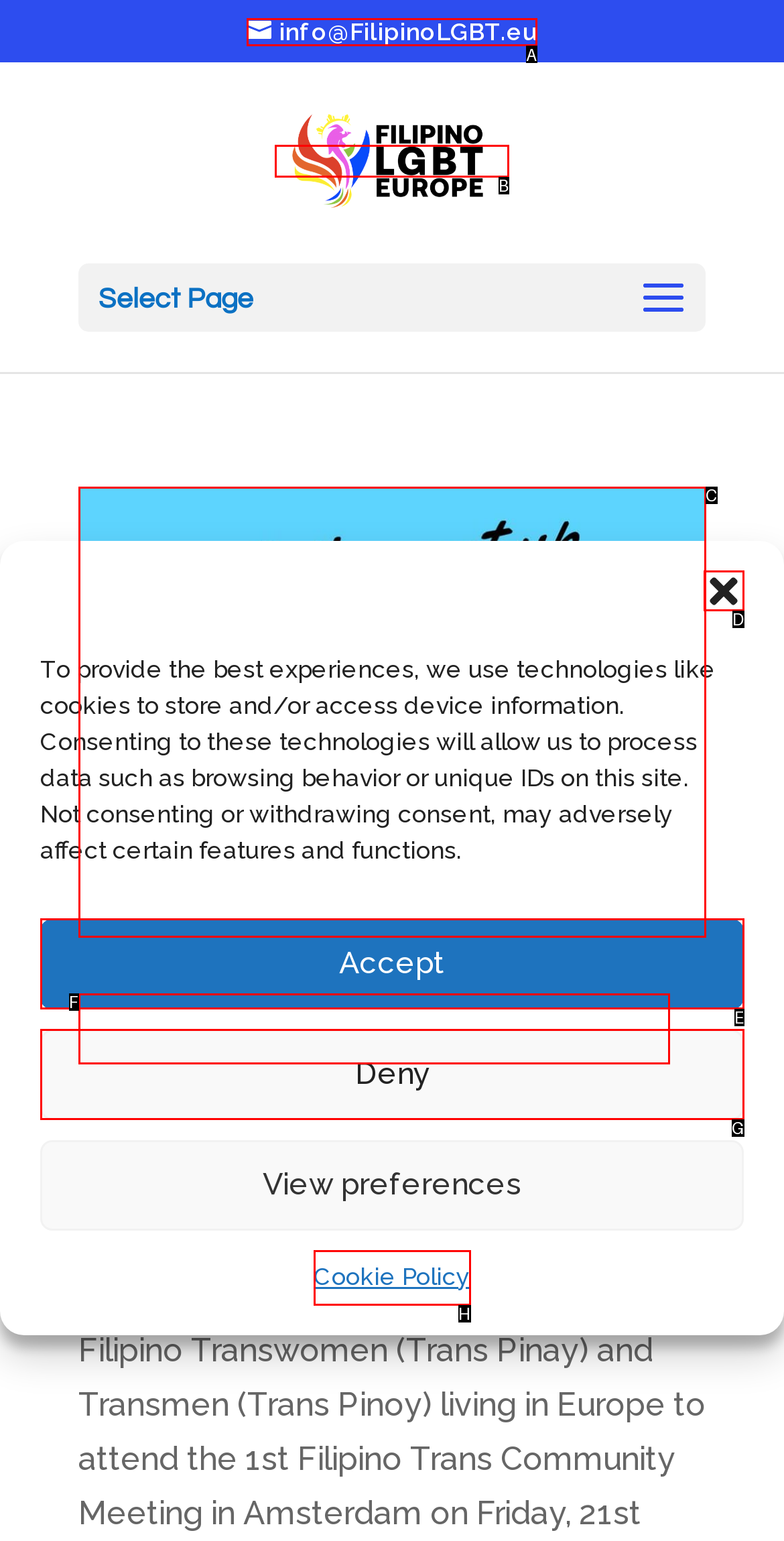Identify the letter of the UI element you need to select to accomplish the task: contact info@FilipinoLGBT.eu.
Respond with the option's letter from the given choices directly.

A